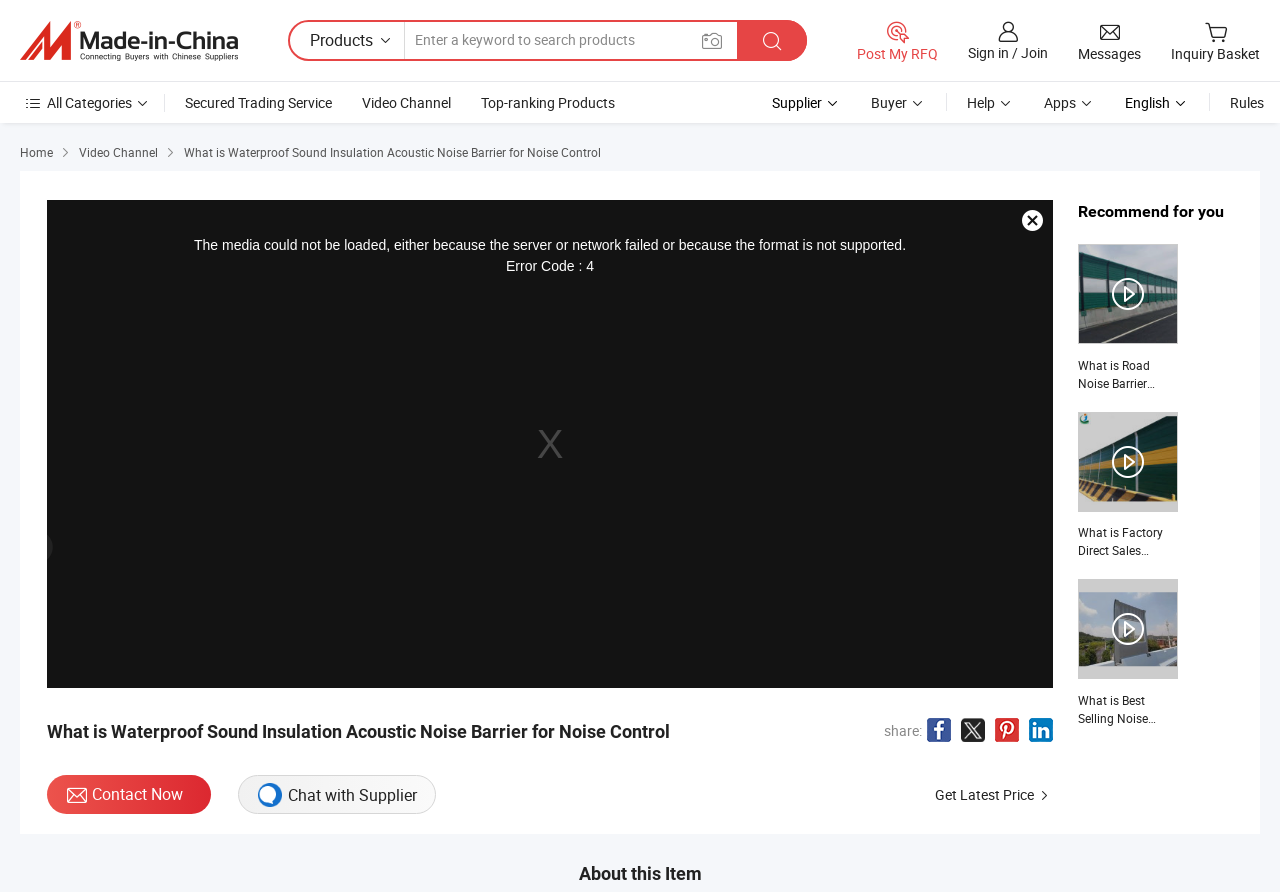What is the function of the button with '' icon? Analyze the screenshot and reply with just one word or a short phrase.

Search